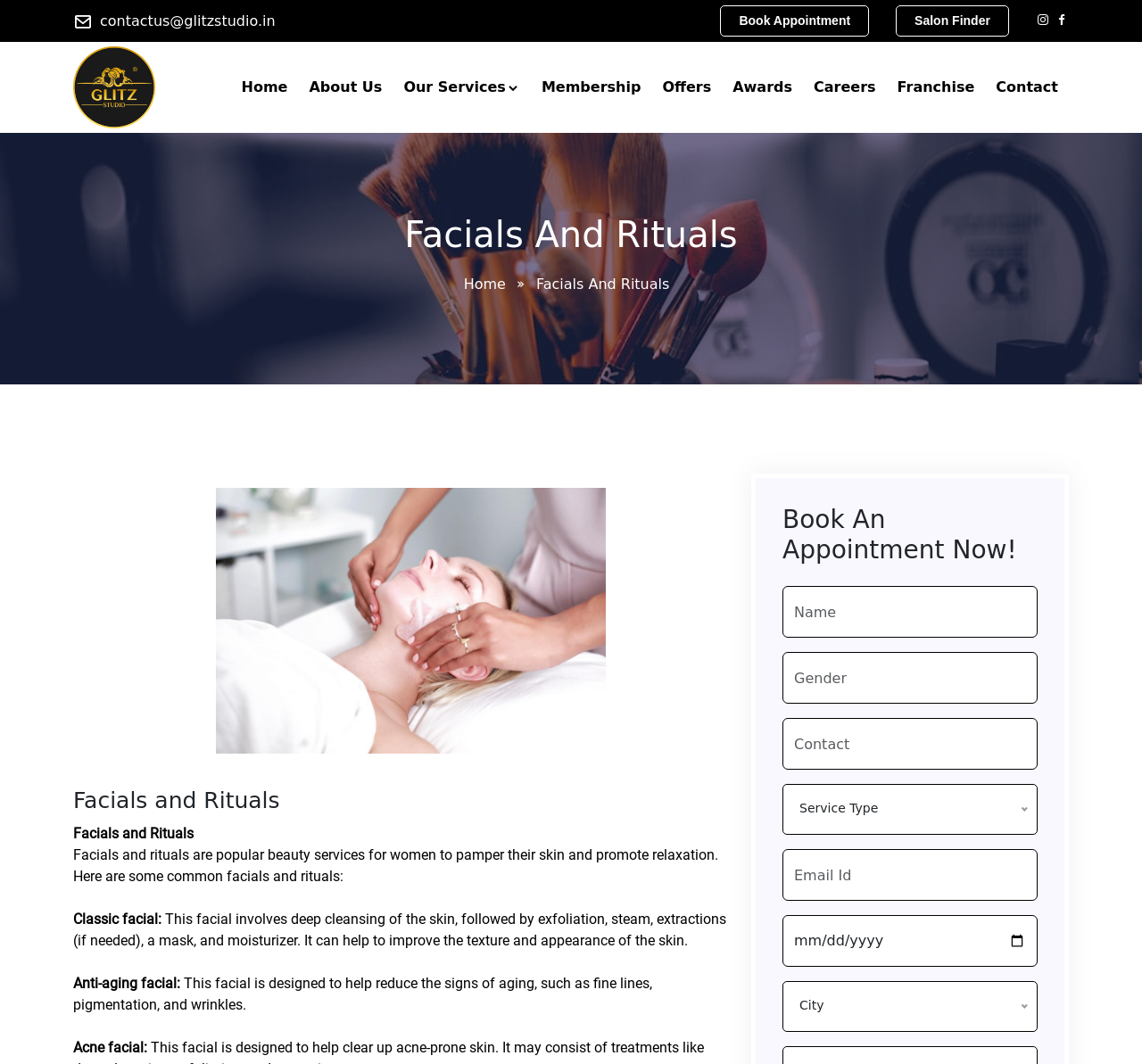Please determine the bounding box coordinates of the clickable area required to carry out the following instruction: "Send an email to the salon". The coordinates must be four float numbers between 0 and 1, represented as [left, top, right, bottom].

[0.088, 0.01, 0.241, 0.03]